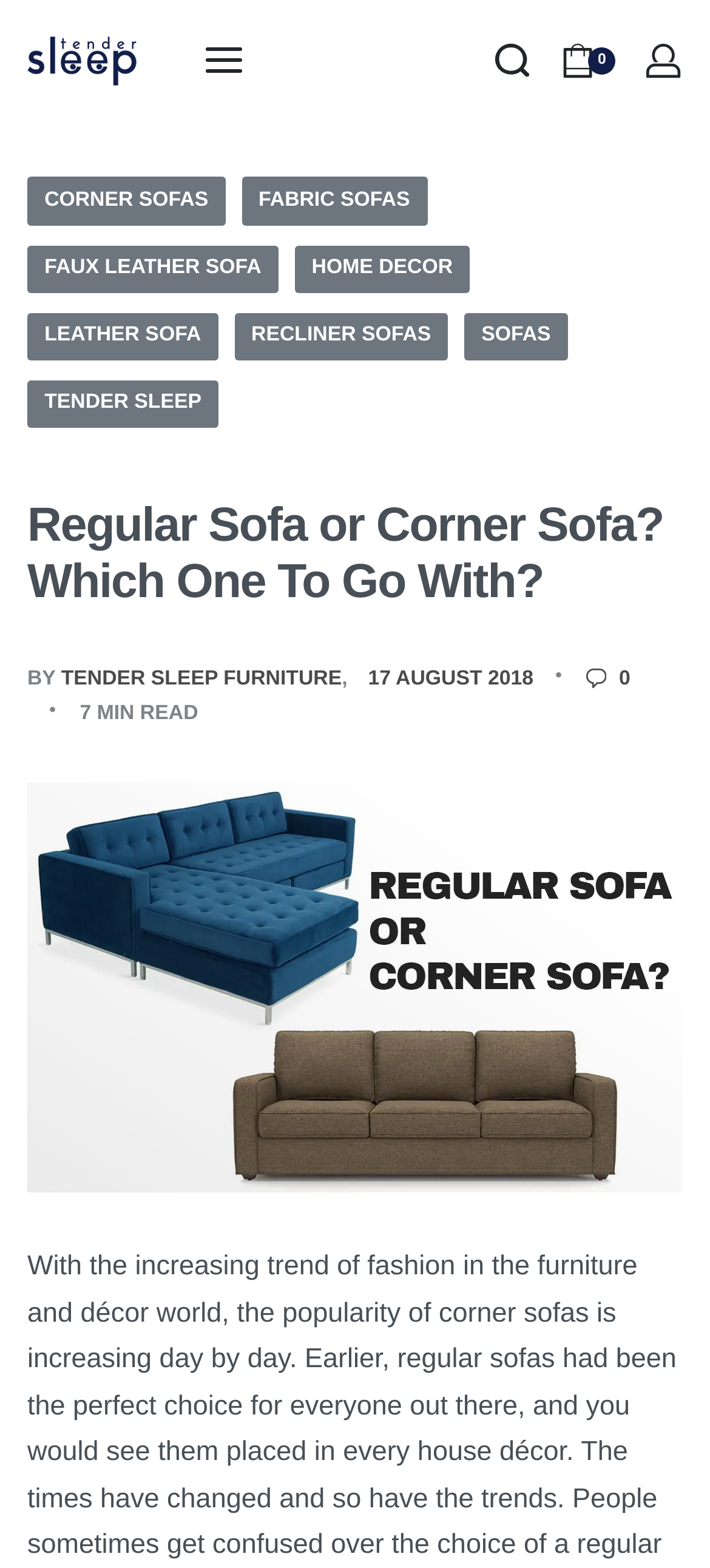Locate the bounding box coordinates of the element that should be clicked to execute the following instruction: "View the cart".

[0.786, 0.027, 0.87, 0.051]